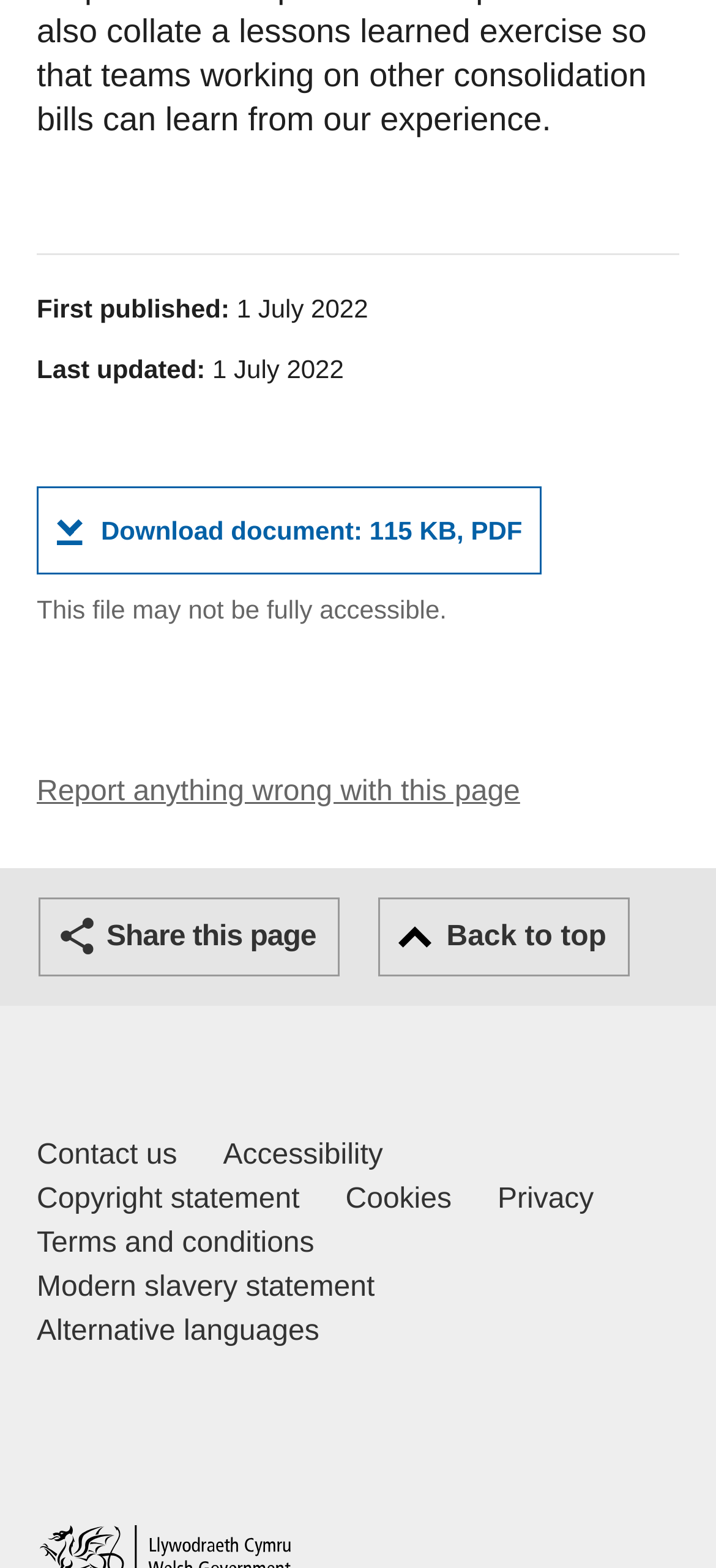Based on the element description Cookies, identify the bounding box coordinates for the UI element. The coordinates should be in the format (top-left x, top-left y, bottom-right x, bottom-right y) and within the 0 to 1 range.

[0.483, 0.751, 0.631, 0.779]